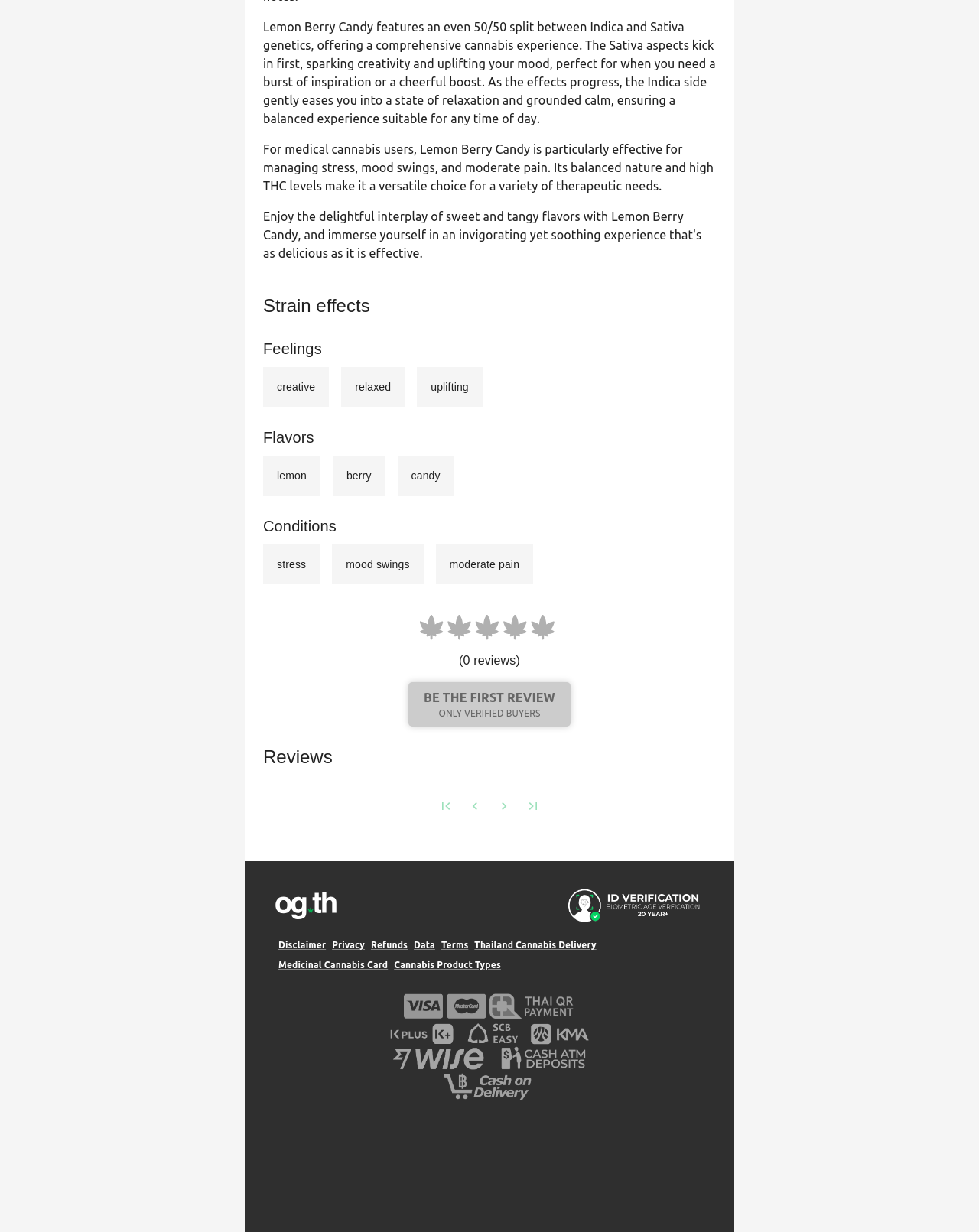Find the bounding box coordinates for the element that must be clicked to complete the instruction: "Click the 'BE THE FIRST REVIEW' button". The coordinates should be four float numbers between 0 and 1, indicated as [left, top, right, bottom].

[0.433, 0.561, 0.567, 0.572]